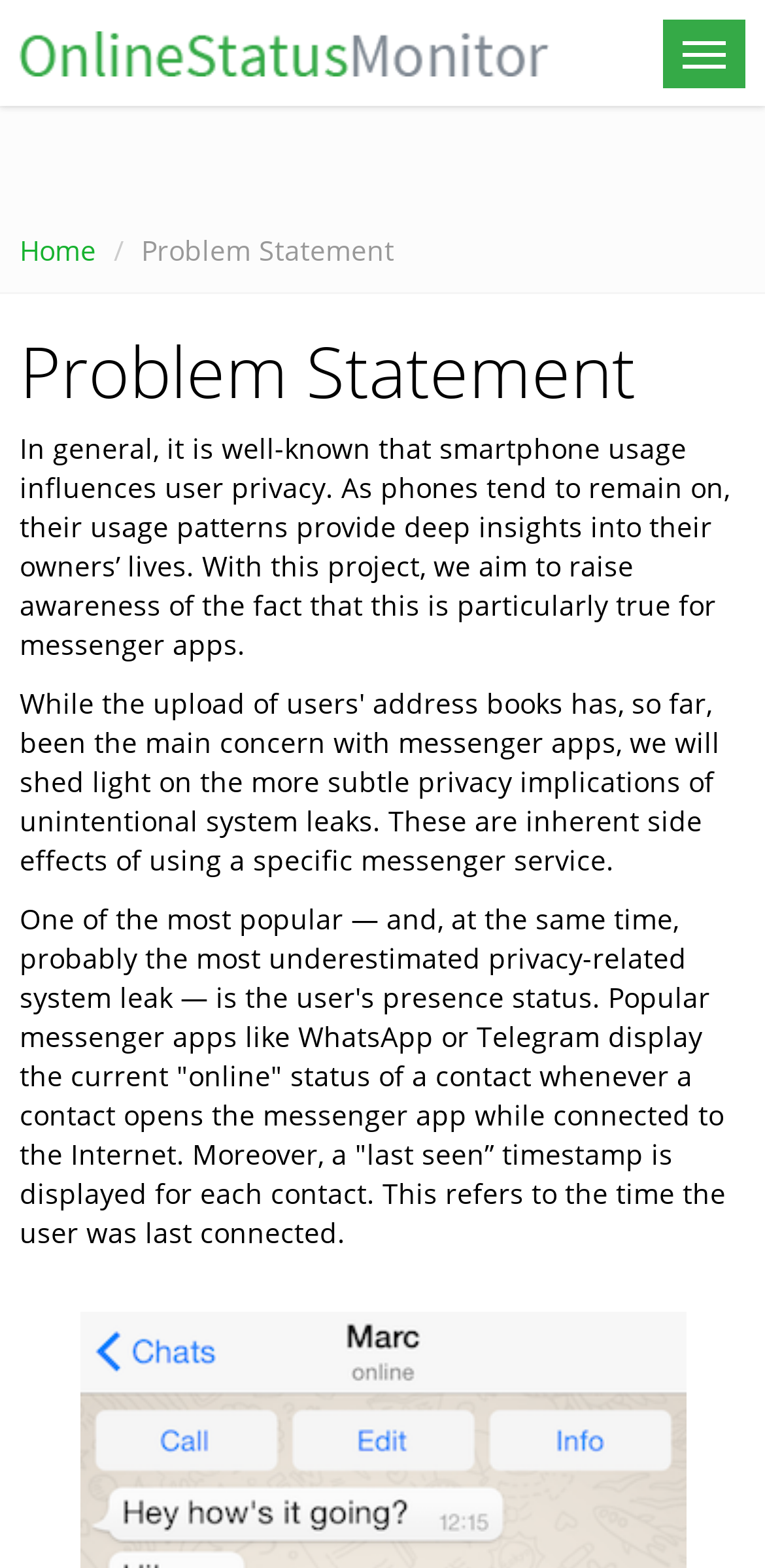What is the relationship between smartphone usage and user privacy?
Provide an in-depth and detailed explanation in response to the question.

According to the webpage, smartphone usage influences user privacy, as phones tend to remain on and their usage patterns provide deep insights into their owners' lives.